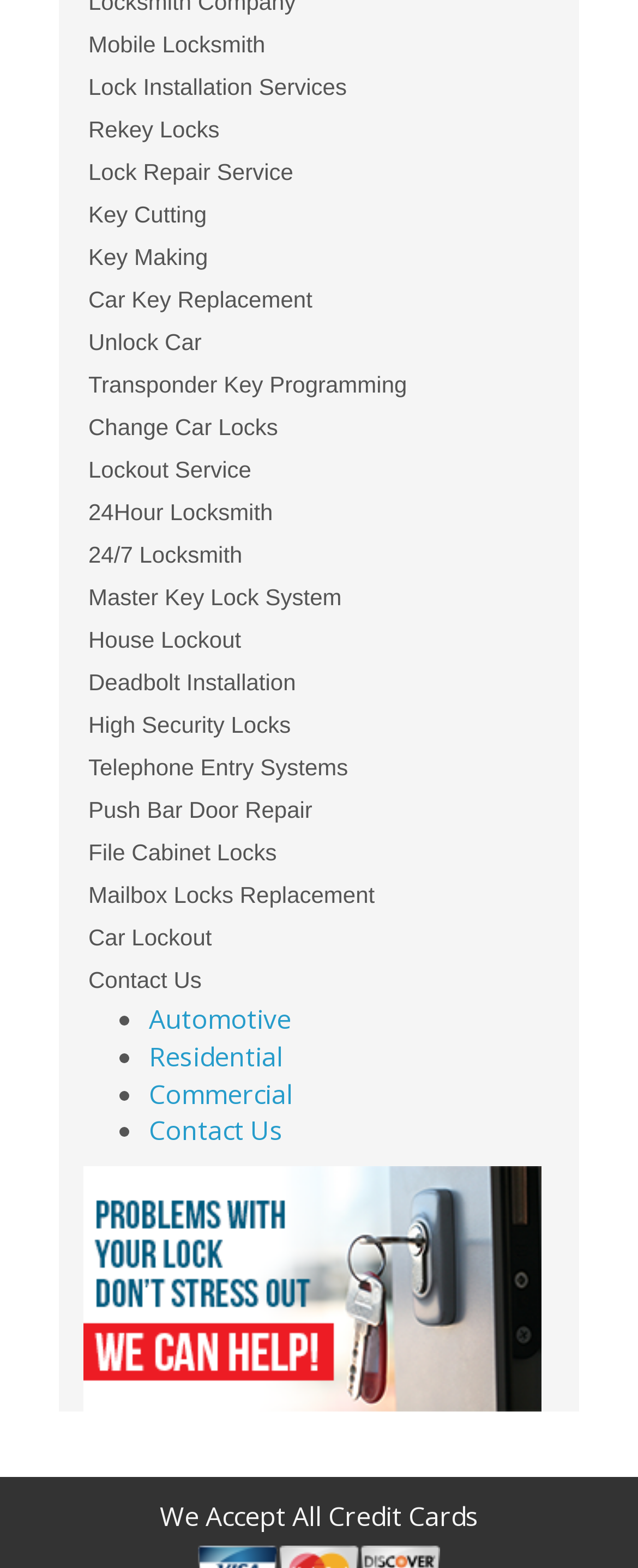Please determine the bounding box coordinates of the element's region to click for the following instruction: "Click on Rekey Locks".

[0.131, 0.005, 0.869, 0.032]